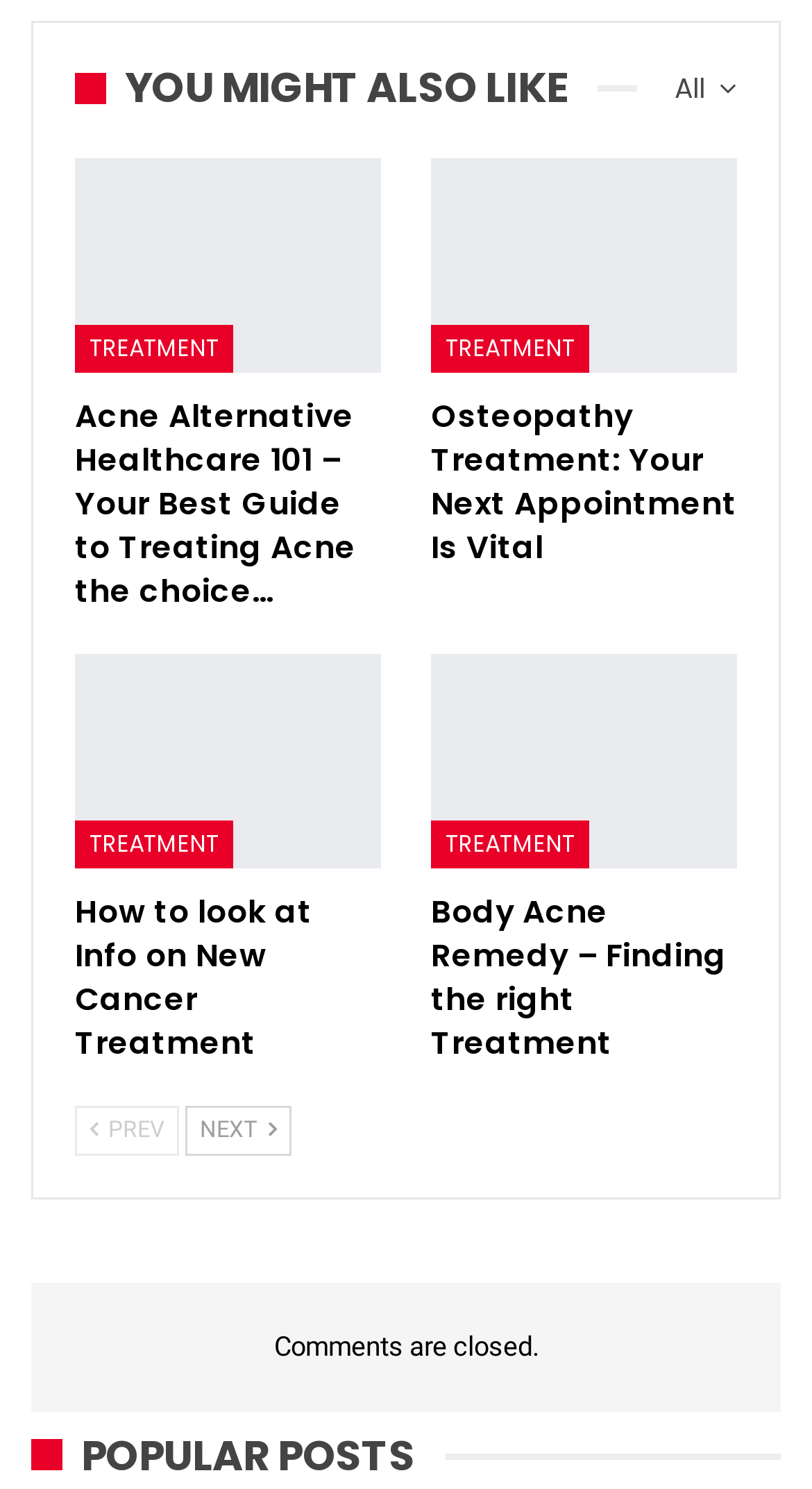Please locate the bounding box coordinates of the element's region that needs to be clicked to follow the instruction: "go to 'TREATMENT'". The bounding box coordinates should be provided as four float numbers between 0 and 1, i.e., [left, top, right, bottom].

[0.092, 0.219, 0.287, 0.25]